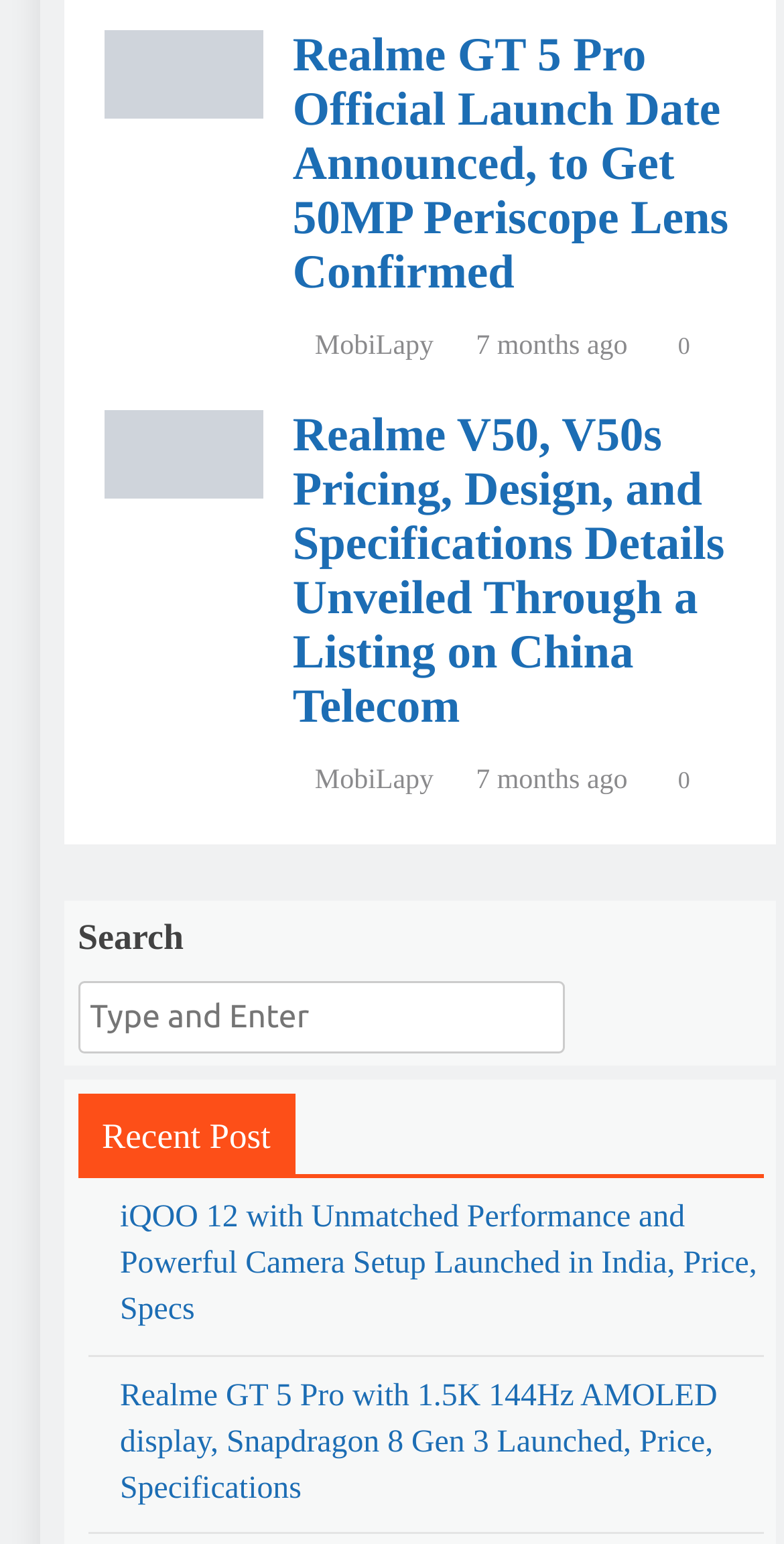Please identify the bounding box coordinates of the element that needs to be clicked to perform the following instruction: "go to About page".

None